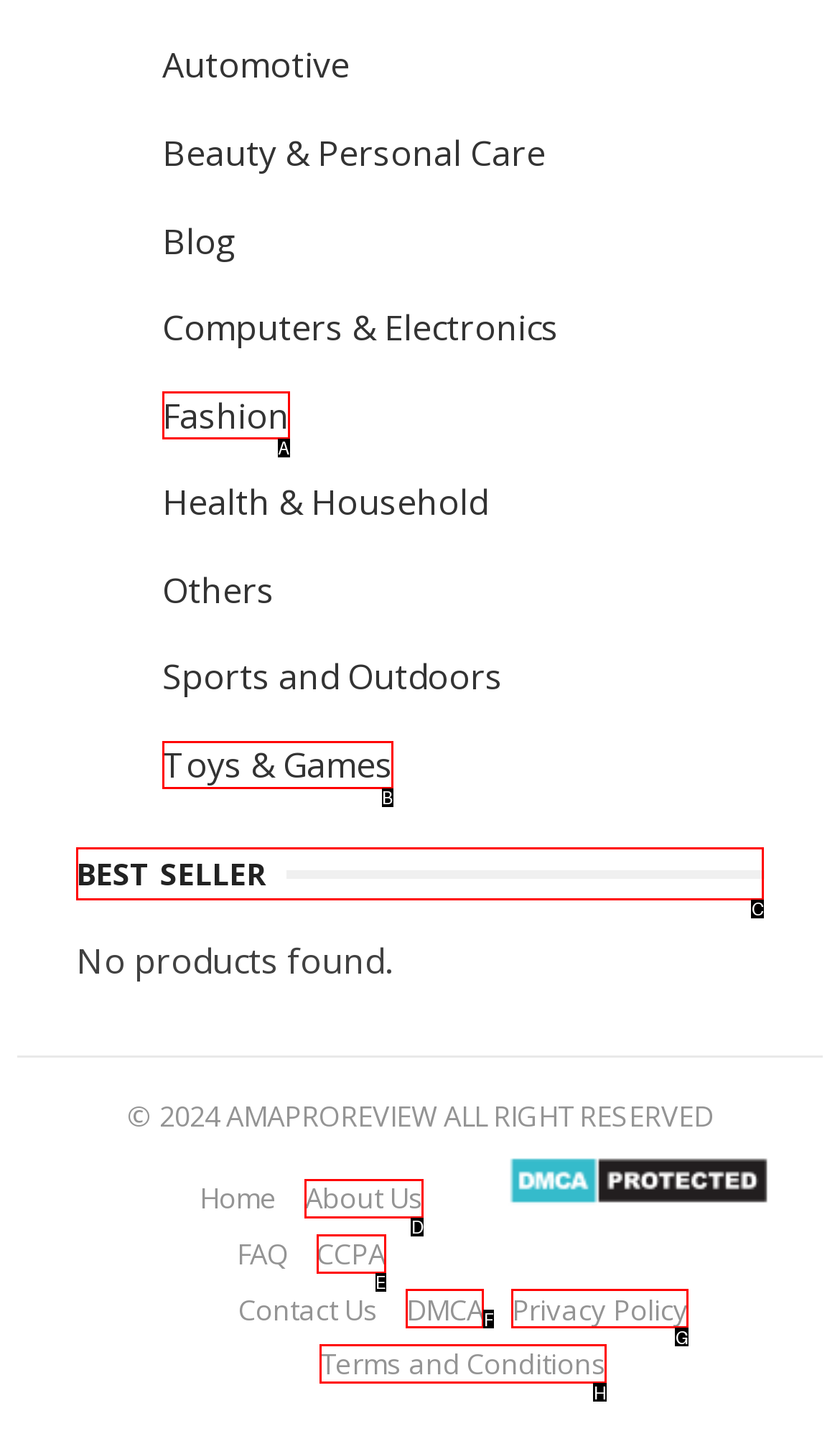Point out the HTML element I should click to achieve the following task: View best sellers Provide the letter of the selected option from the choices.

C